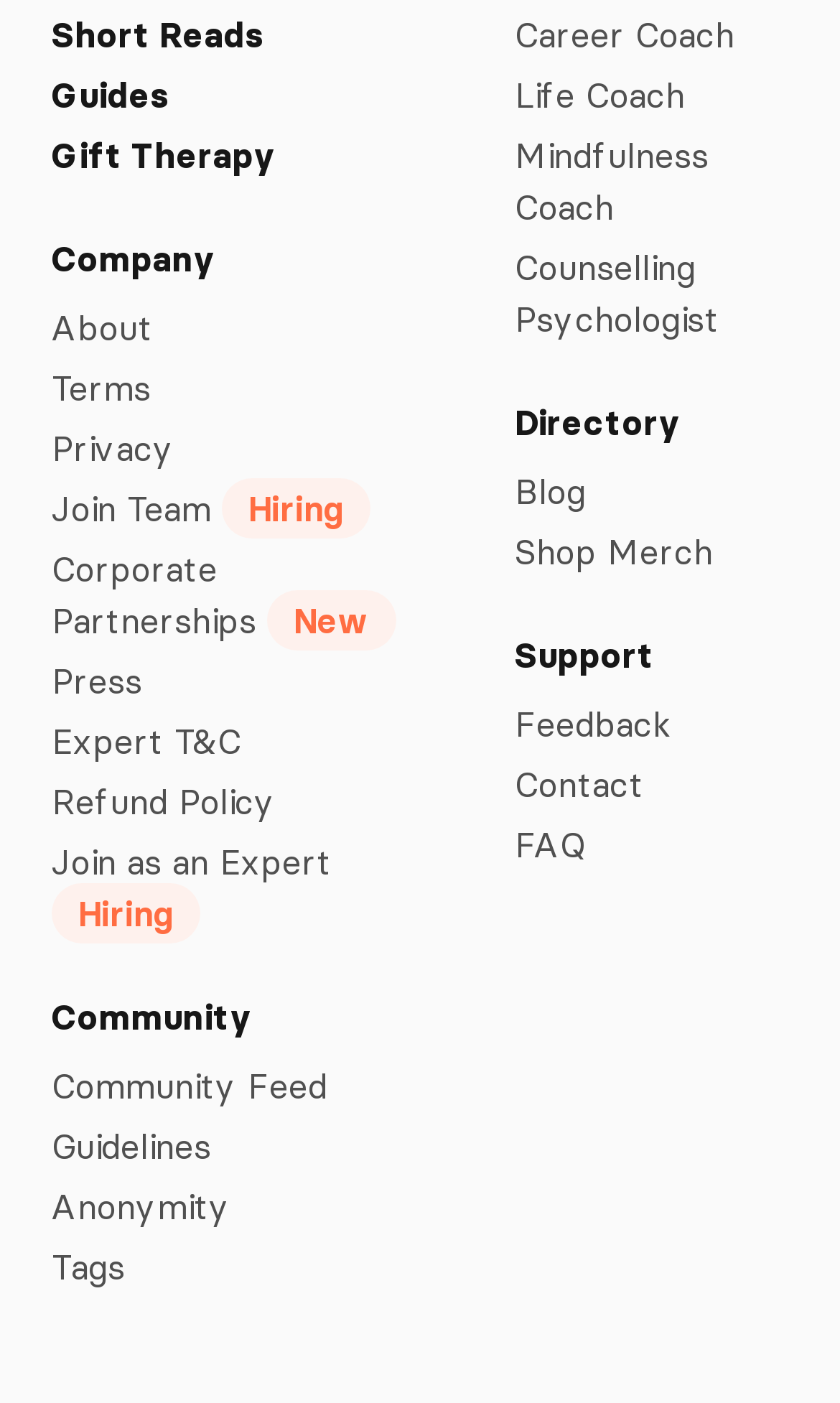Answer this question in one word or a short phrase: What is the first link on the left side of the webpage?

Short Reads